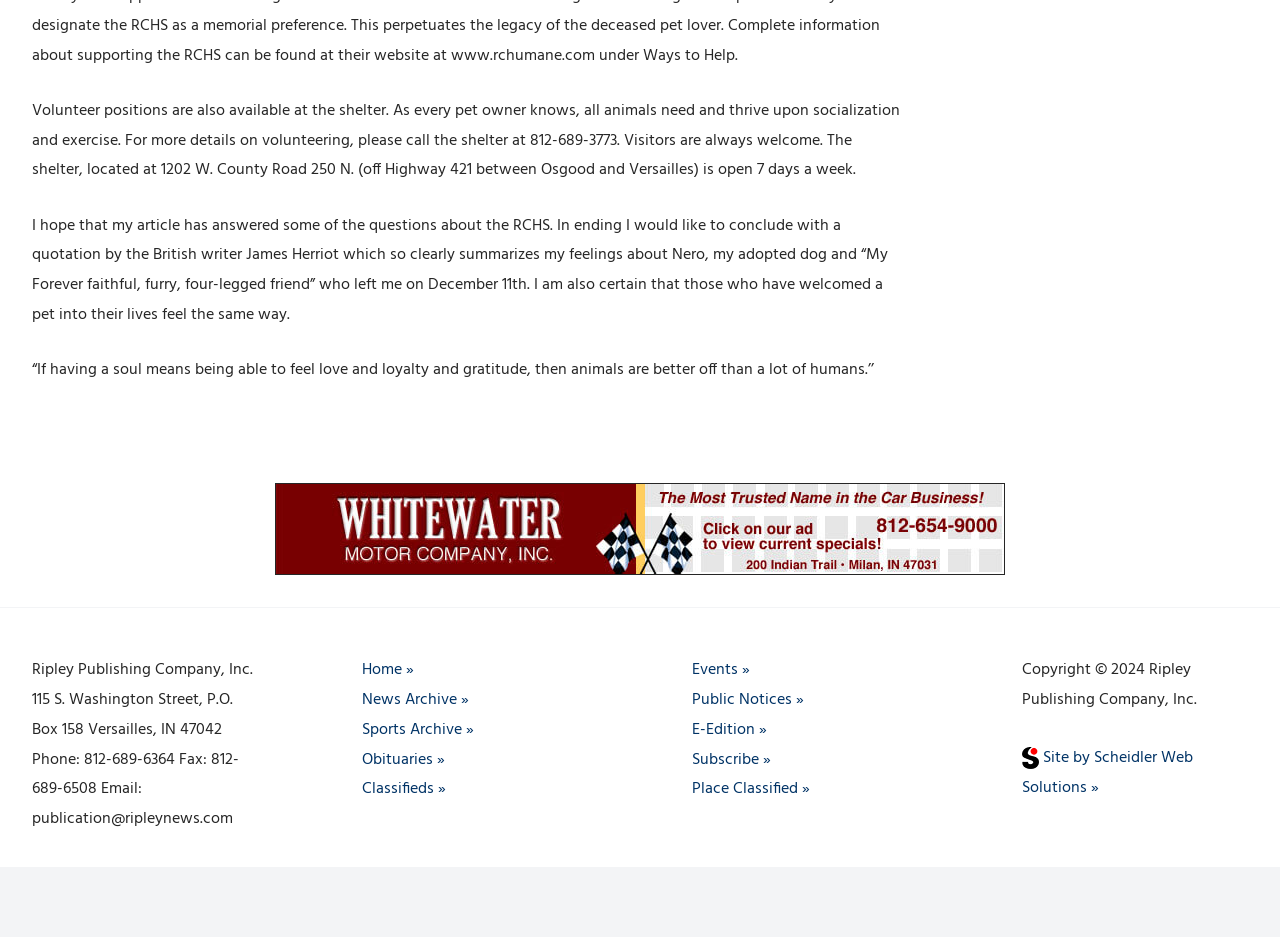What is the address of the animal shelter?
Respond to the question with a well-detailed and thorough answer.

I found the address by reading the first paragraph of the webpage, which mentions the location of the animal shelter. The address is '1202 W. County Road 250 N.'.